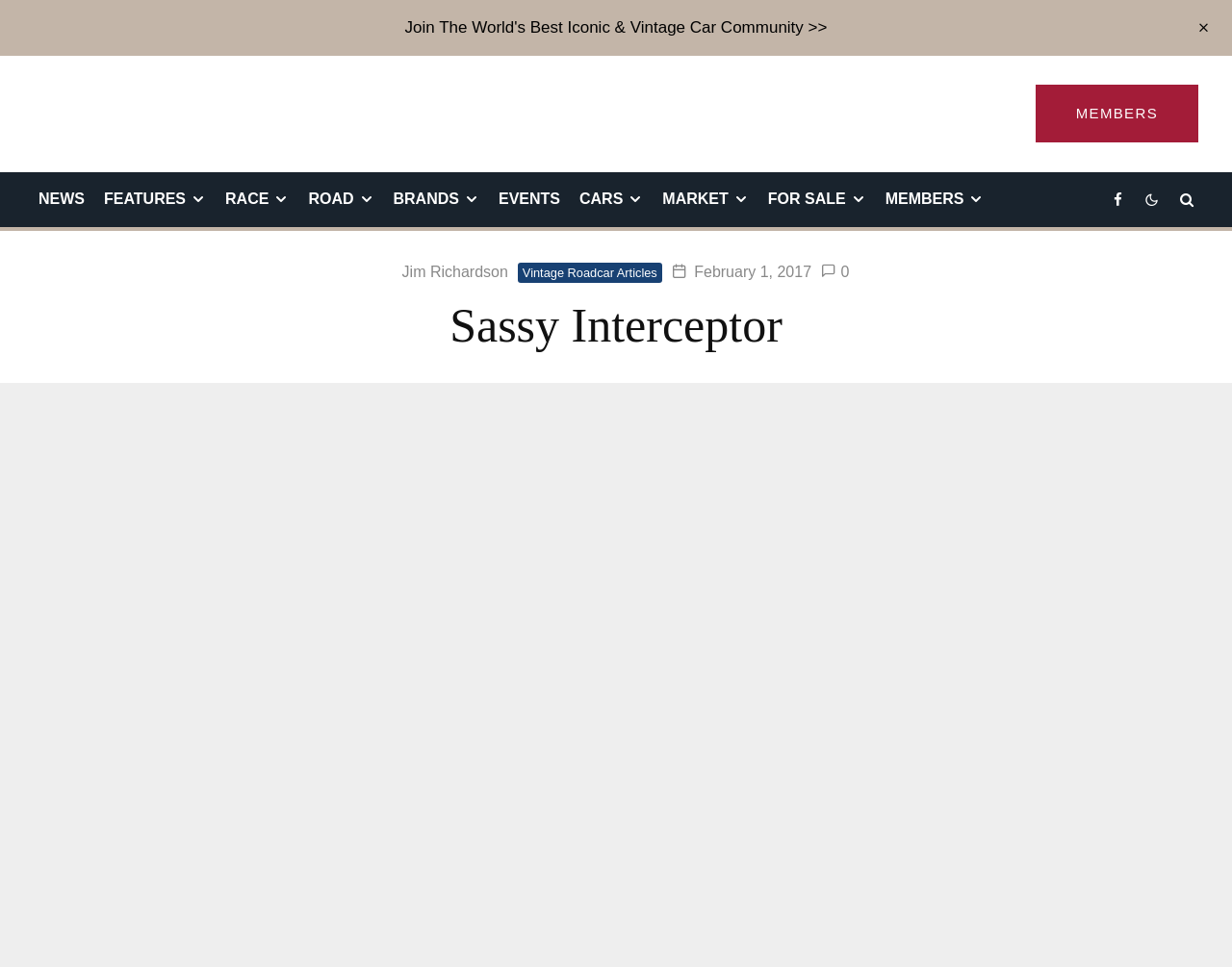Highlight the bounding box coordinates of the element you need to click to perform the following instruction: "View news."

[0.023, 0.178, 0.077, 0.235]